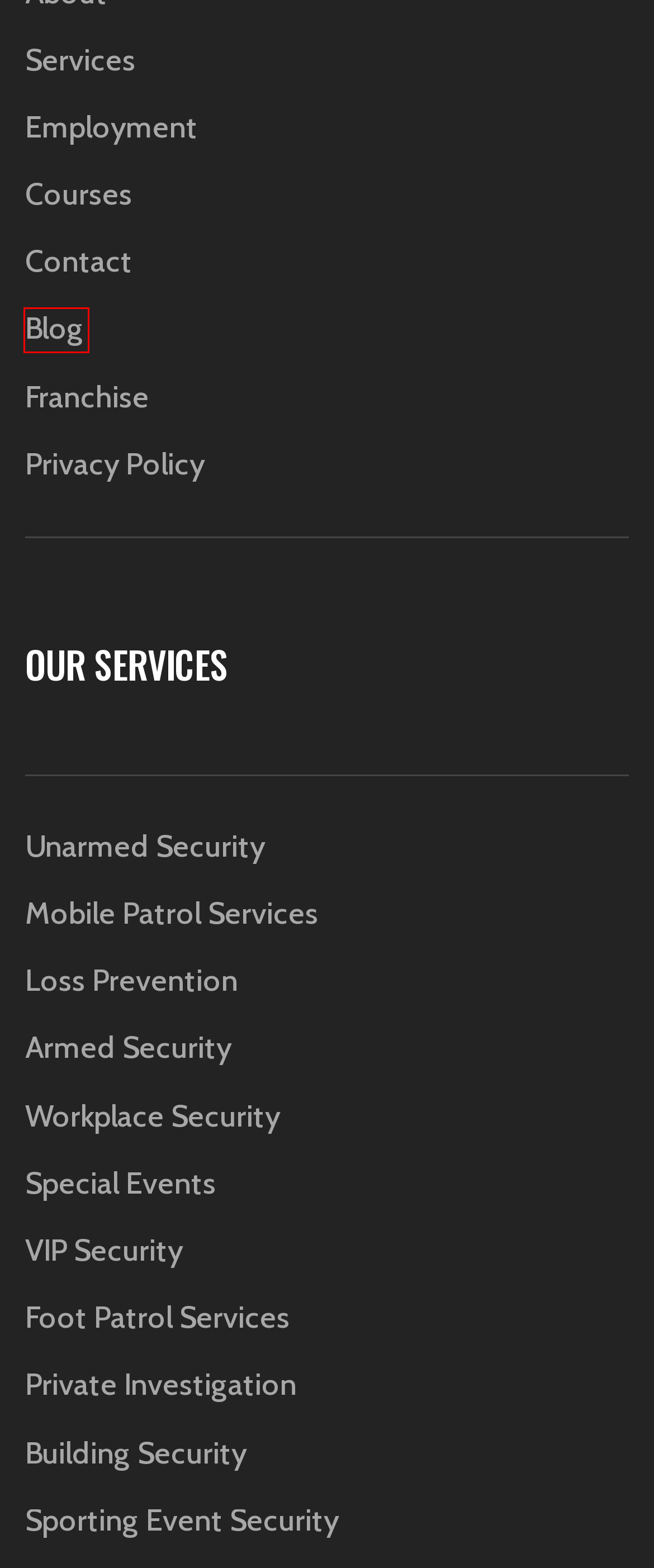Observe the screenshot of a webpage with a red bounding box around an element. Identify the webpage description that best fits the new page after the element inside the bounding box is clicked. The candidates are:
A. Helpful Security Blogs & Articles | Ranger Guard
B. Workplace and Corporate Security Services | Ranger Guard
C. Privacy Policy - Ranger Guard and Investigations
D. Loss Prevention Security | Business & Retail | Ranger Guard
E. Special Event Security Services | Event Security Guards
F. Armed Guard Security Services | Armed Security Officers
G. VIP Security Services | VIP Security Guards | Ranger Guard
H. Mobile Patrol Services | Ranger Guard Security

A